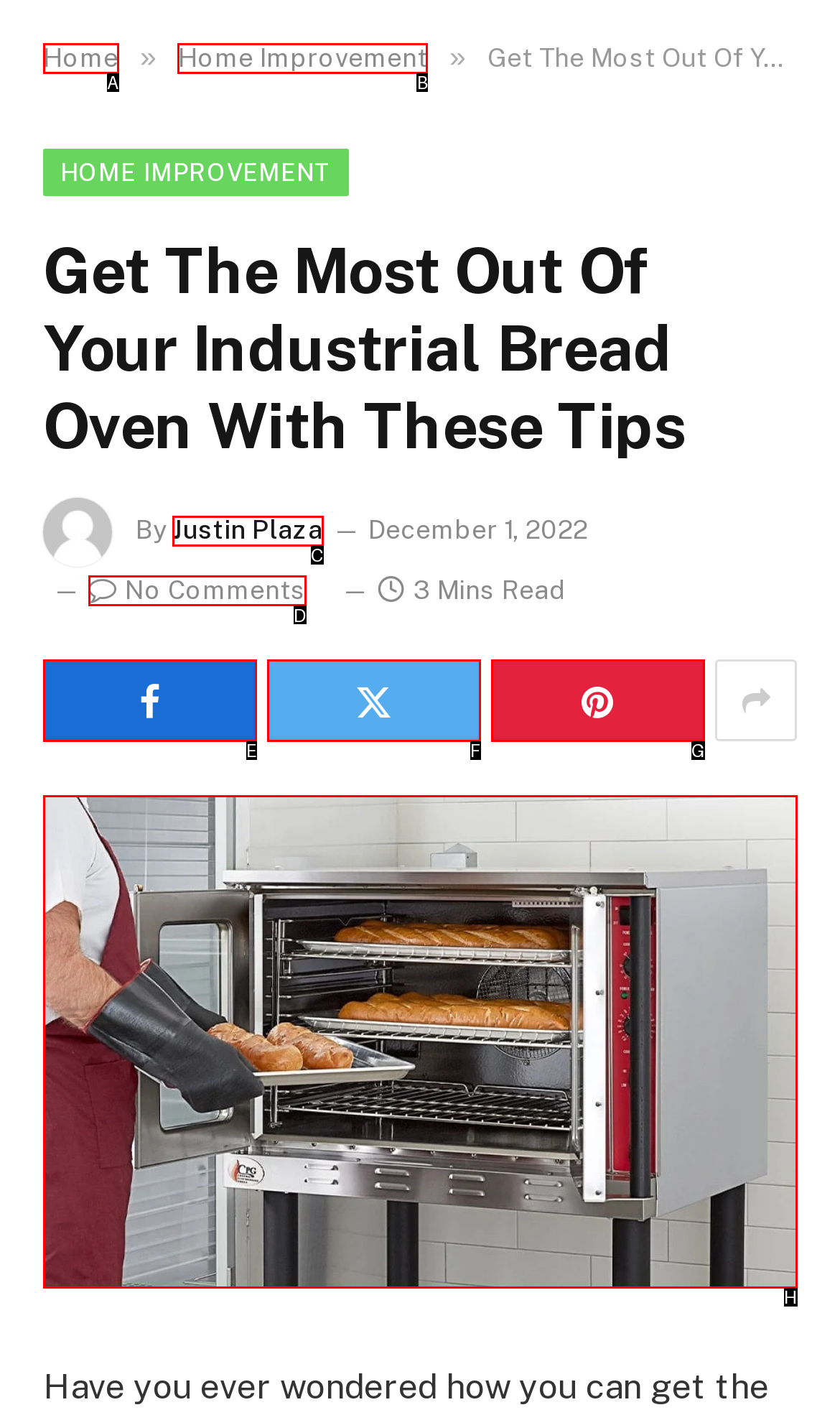Determine which HTML element matches the given description: No Comments. Provide the corresponding option's letter directly.

D